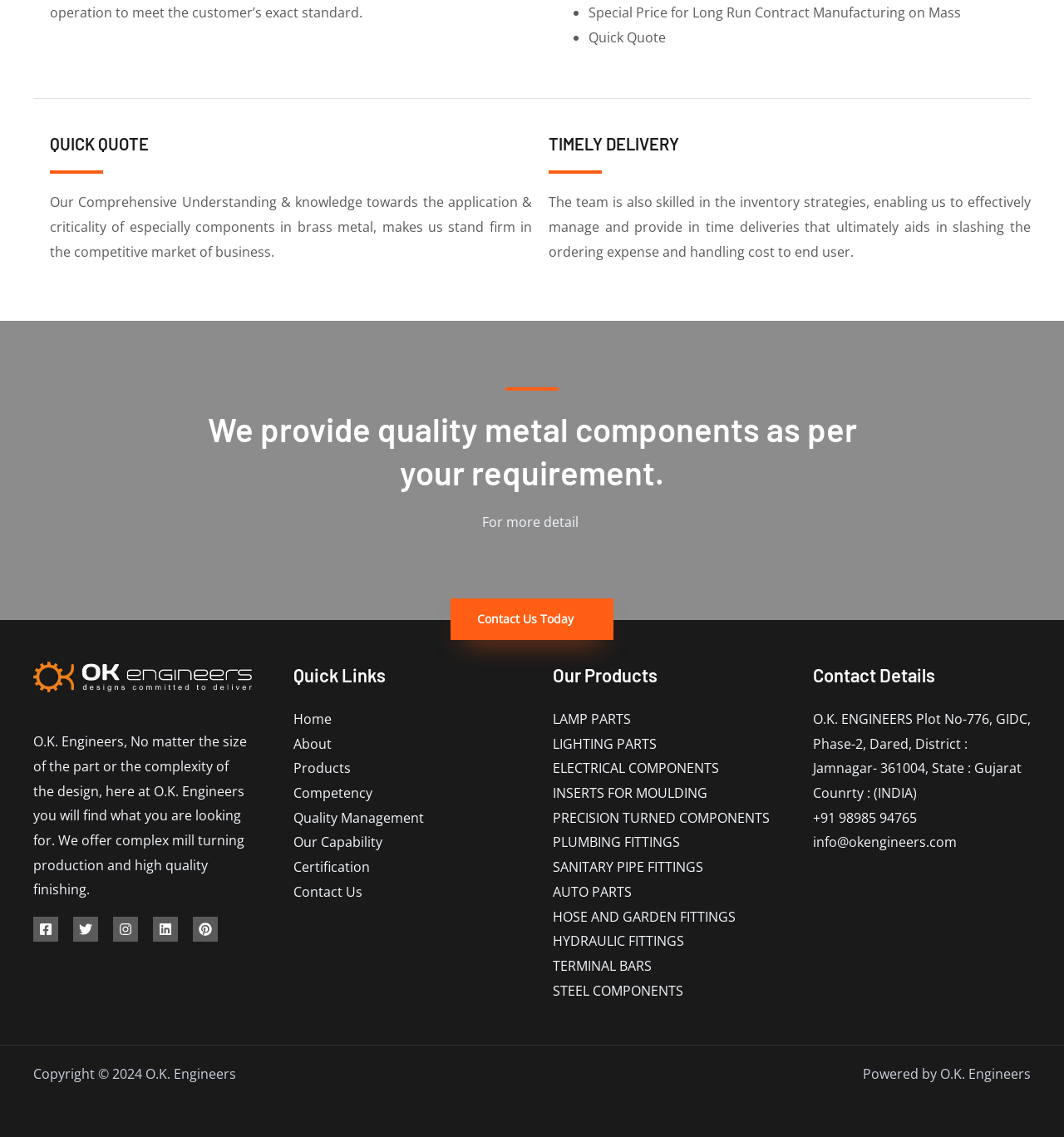Determine the bounding box coordinates of the clickable region to follow the instruction: "Get more information on LAMP PARTS".

[0.52, 0.624, 0.593, 0.64]